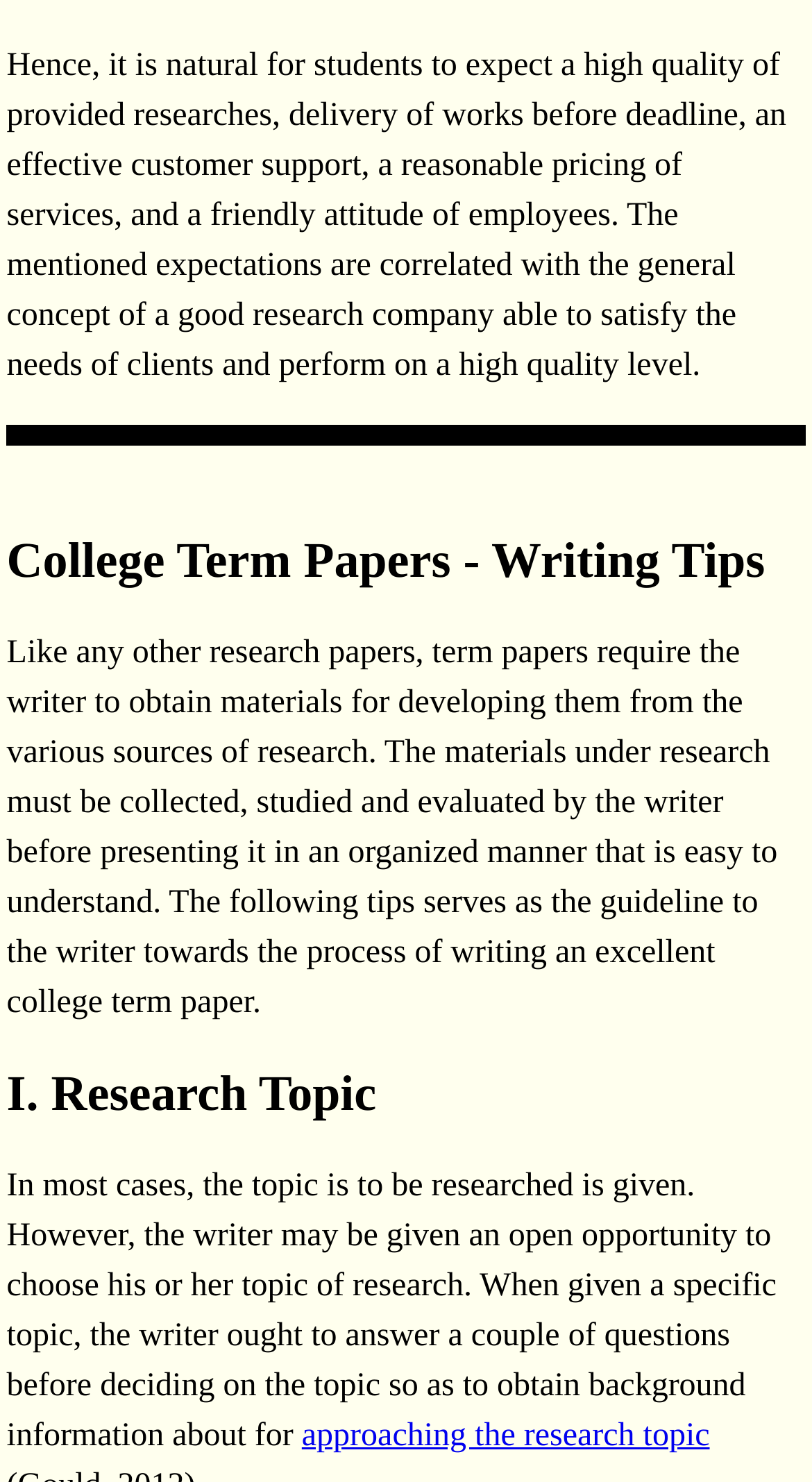What is required to develop a term paper?
Based on the image, answer the question with as much detail as possible.

The webpage states that term papers require the writer to obtain materials for developing them from the various sources of research, which must be collected, studied, and evaluated by the writer before presenting it in an organized manner.